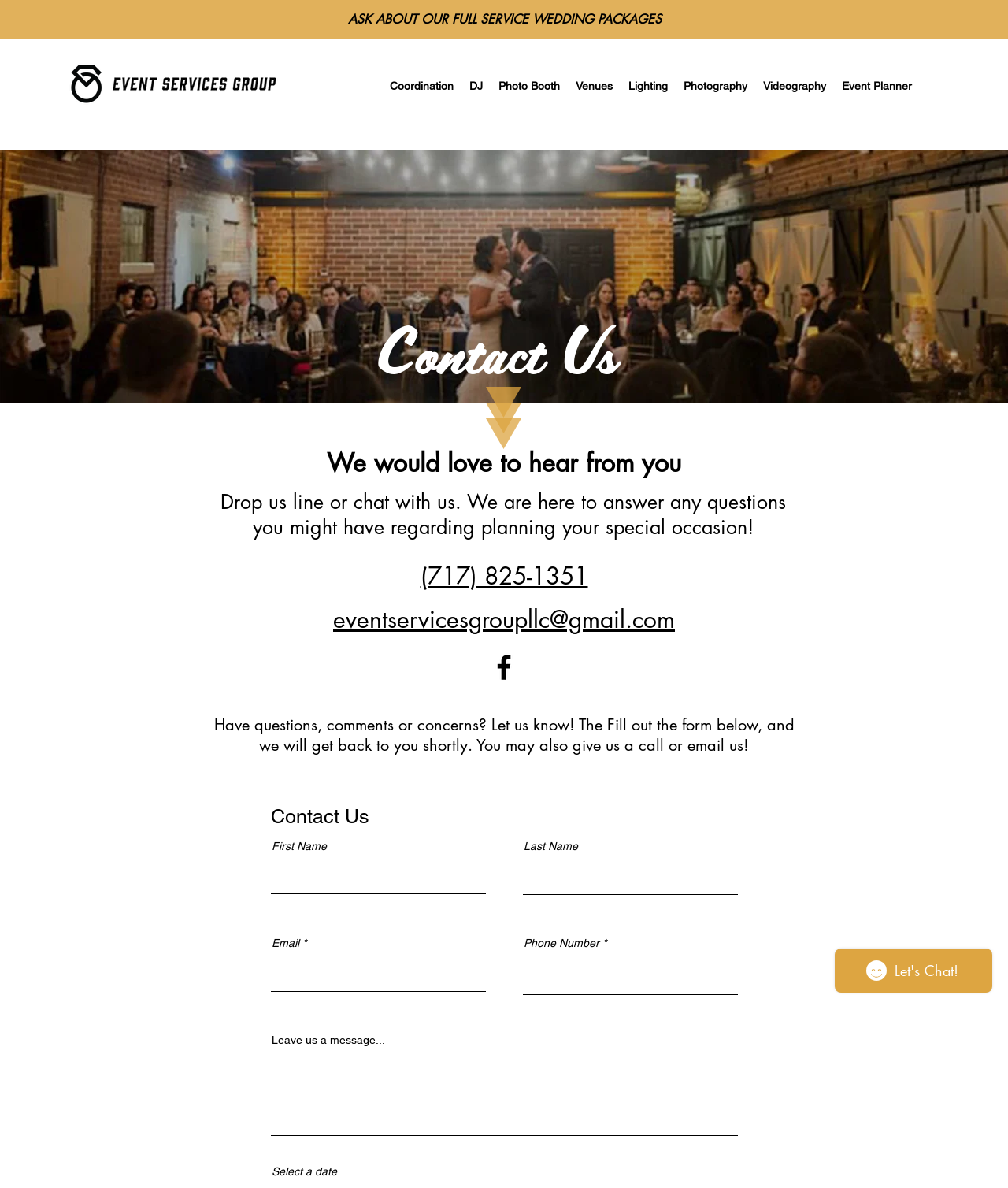Please determine the bounding box coordinates of the element to click in order to execute the following instruction: "Login with PennKey". The coordinates should be four float numbers between 0 and 1, specified as [left, top, right, bottom].

None